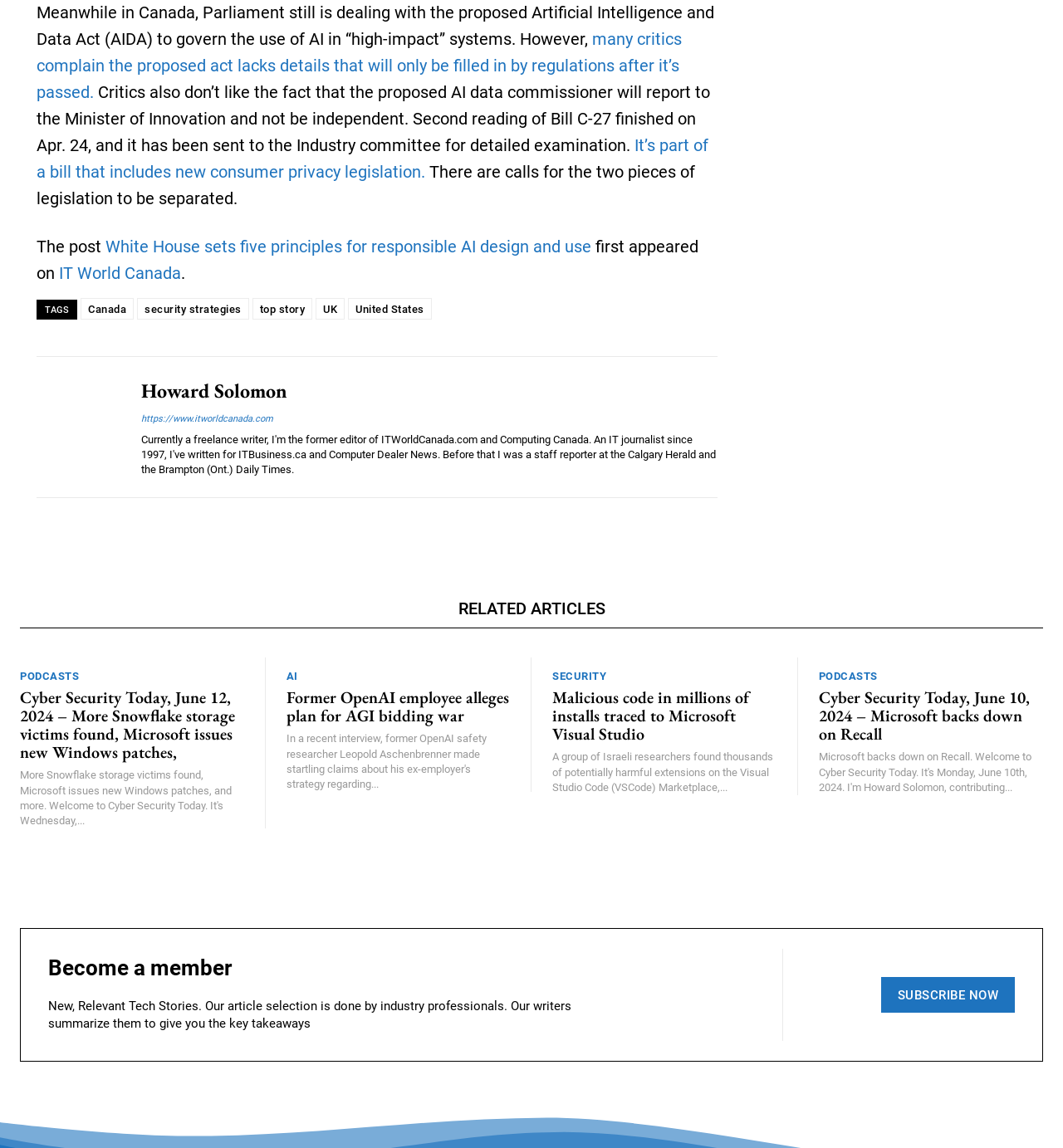Please determine the bounding box coordinates for the element that should be clicked to follow these instructions: "Explore articles tagged with Canada".

[0.076, 0.26, 0.126, 0.278]